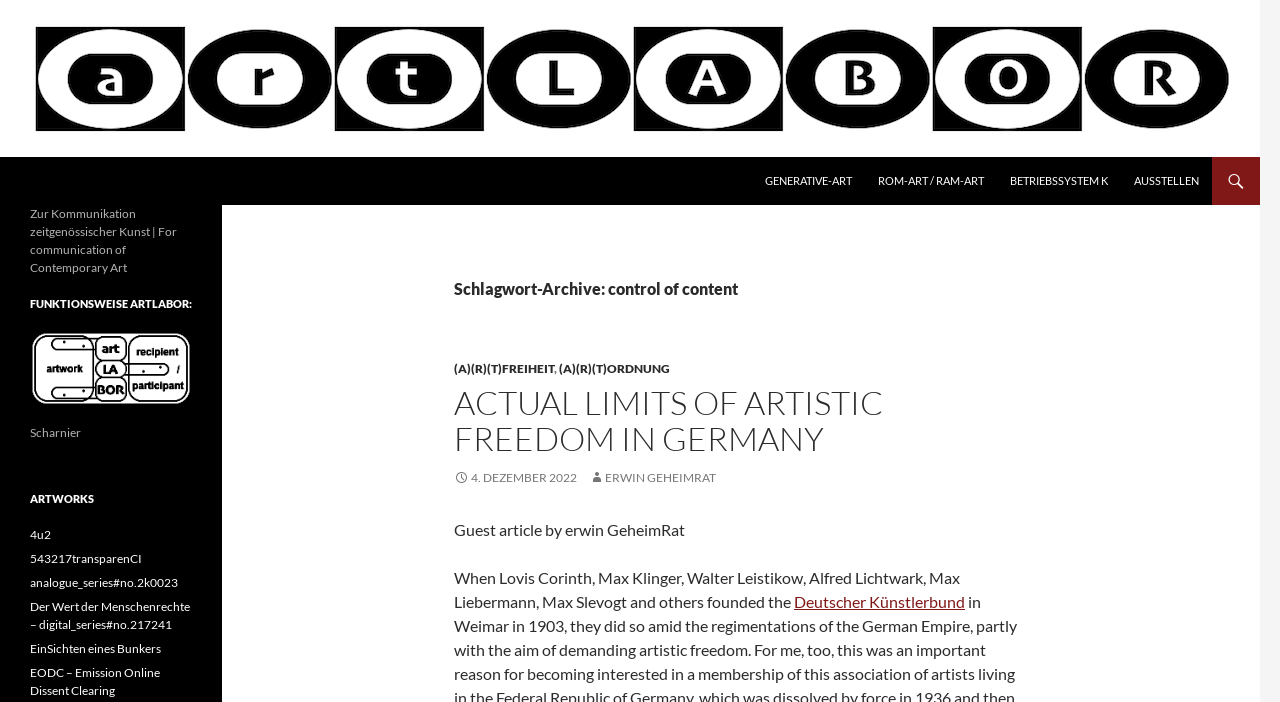How many links are there in the 'ARTWORKS' section?
Using the picture, provide a one-word or short phrase answer.

6